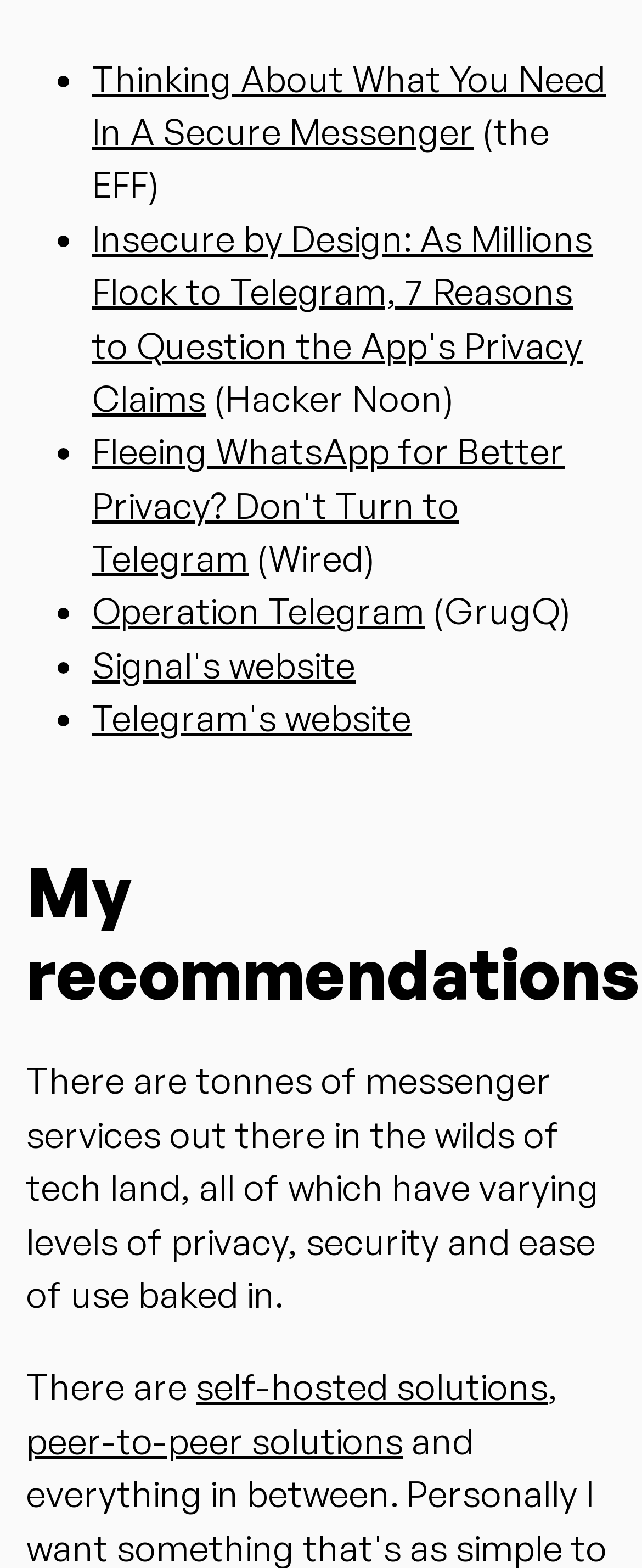Provide a short answer to the following question with just one word or phrase: What type of solutions are mentioned in the text?

self-hosted and peer-to-peer